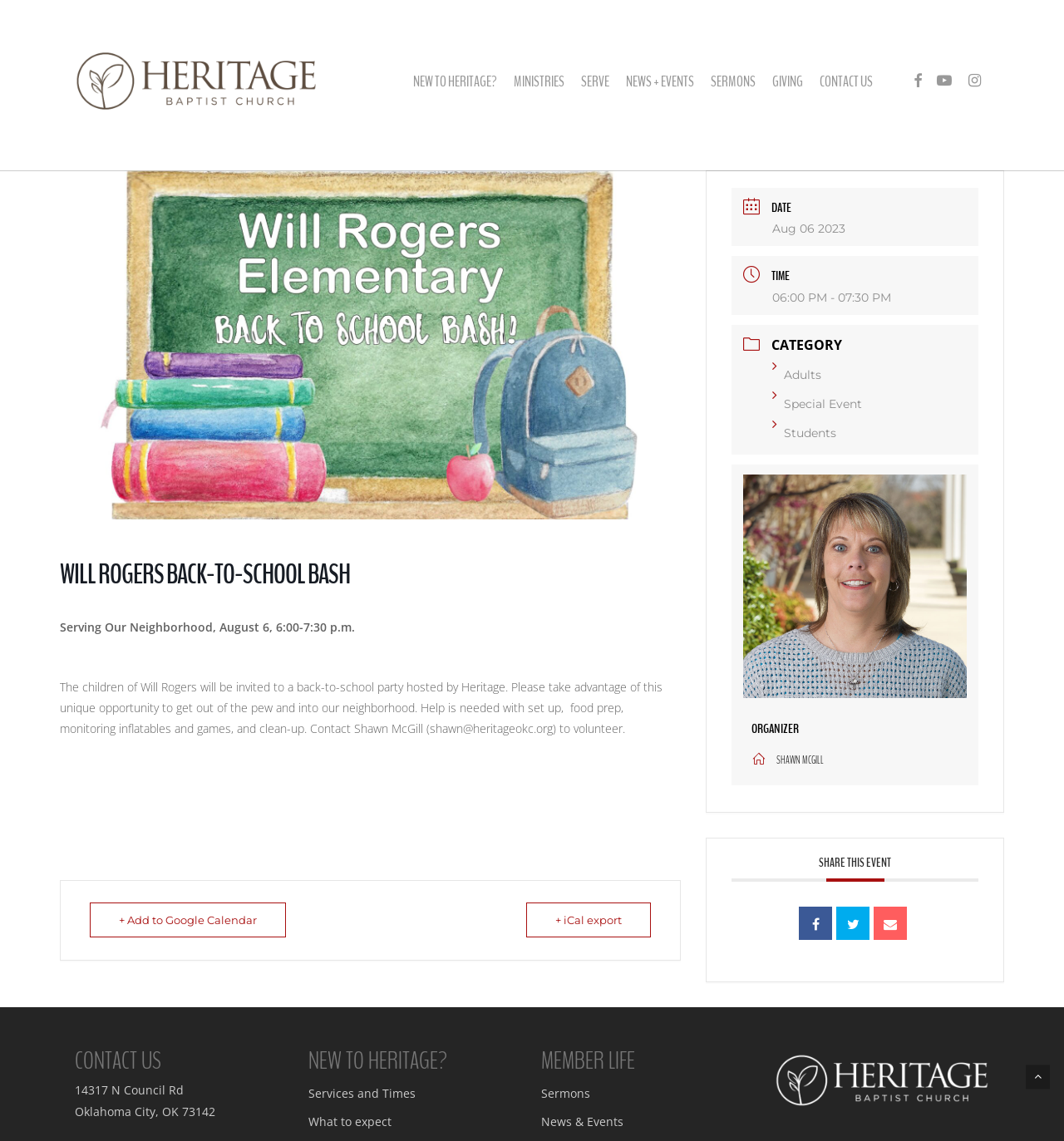What is the address of HERITAGE Baptist Church?
Carefully analyze the image and provide a detailed answer to the question.

The address of HERITAGE Baptist Church can be found at the bottom of the webpage, where it is stated that the church is located at 14317 N Council Rd, Oklahoma City, OK 73142.